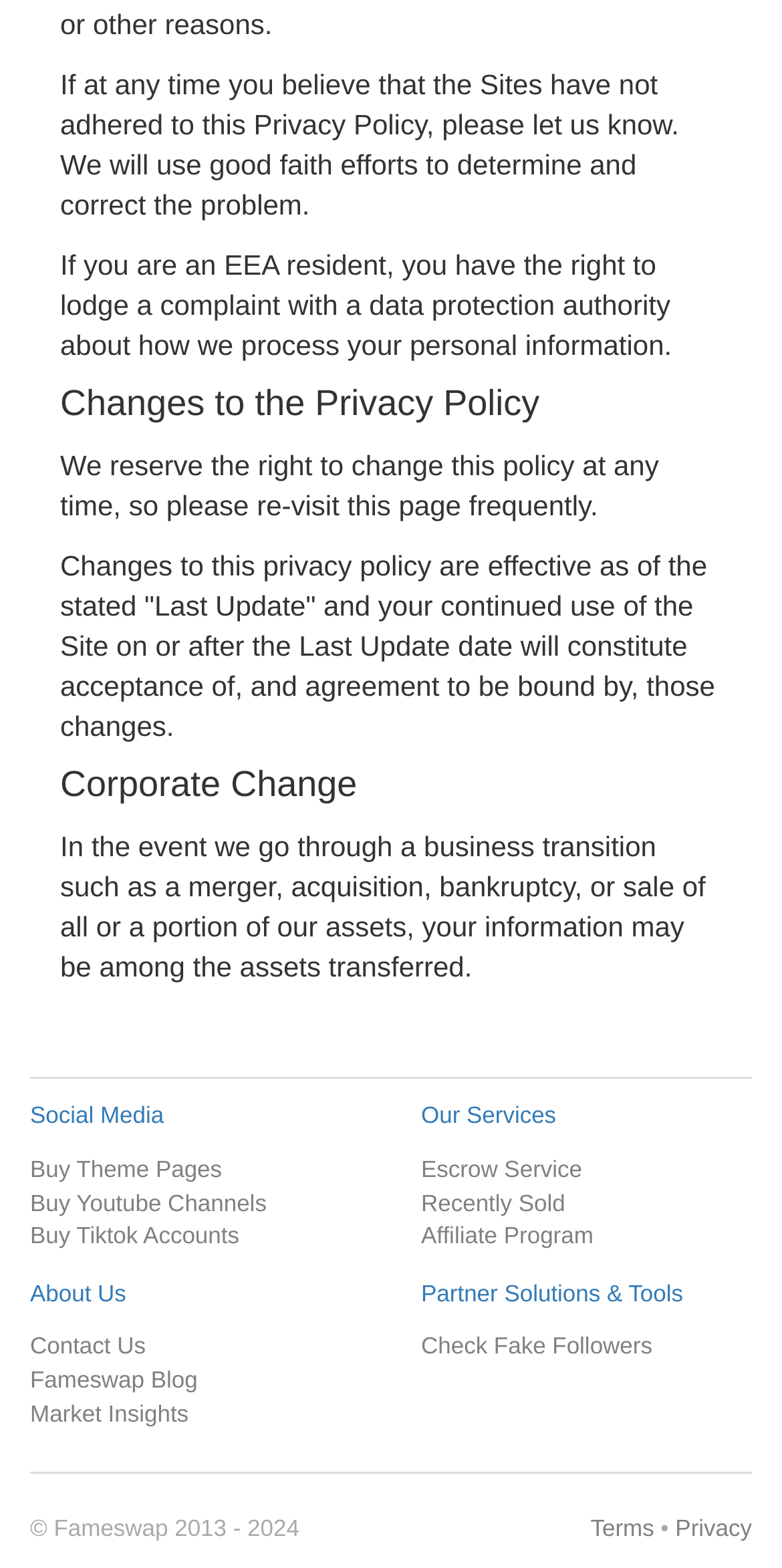Please determine the bounding box coordinates for the element with the description: "Contact Us".

[0.038, 0.851, 0.186, 0.867]